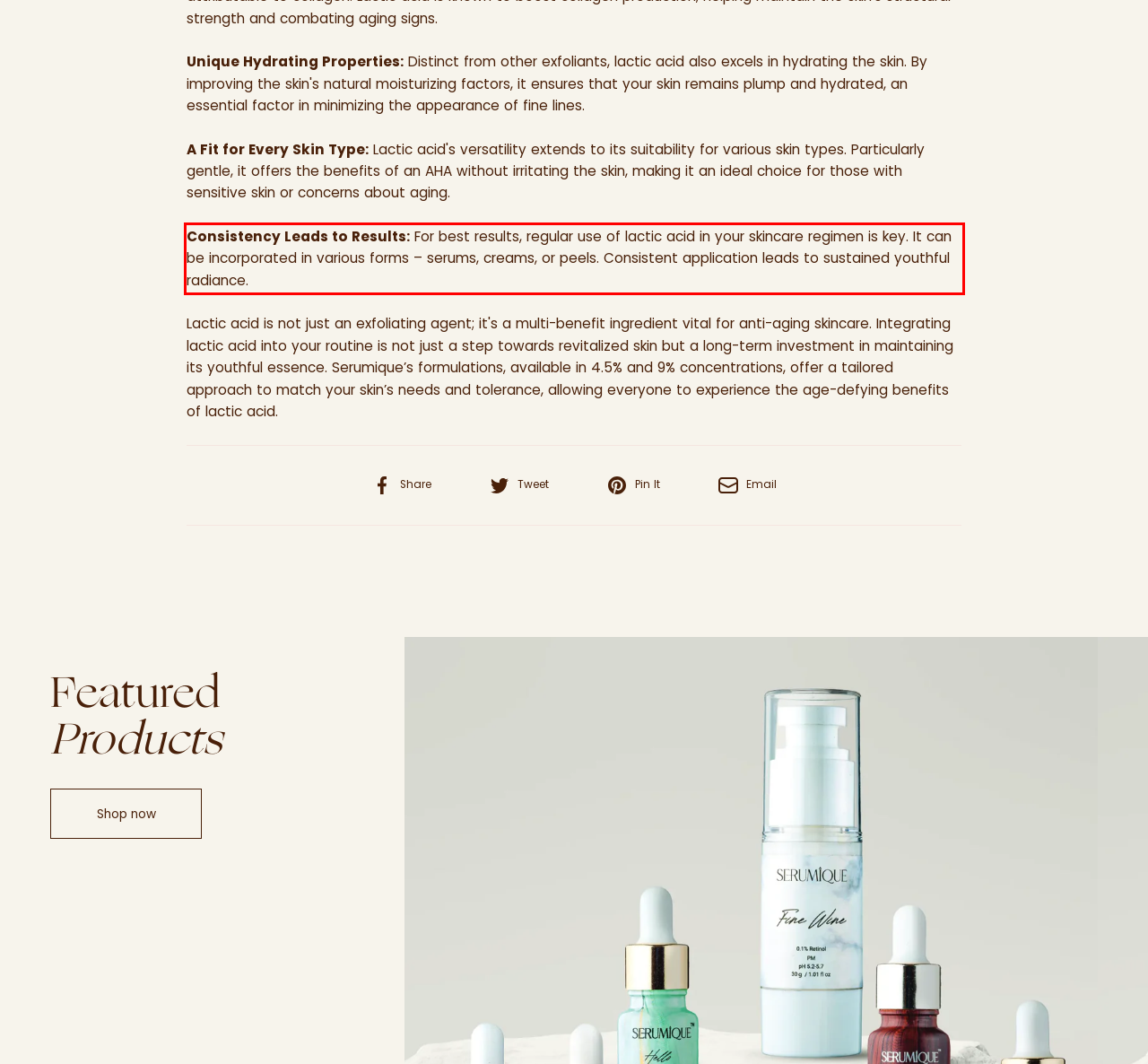You are presented with a webpage screenshot featuring a red bounding box. Perform OCR on the text inside the red bounding box and extract the content.

Consistency Leads to Results: For best results, regular use of lactic acid in your skincare regimen is key. It can be incorporated in various forms – serums, creams, or peels. Consistent application leads to sustained youthful radiance.